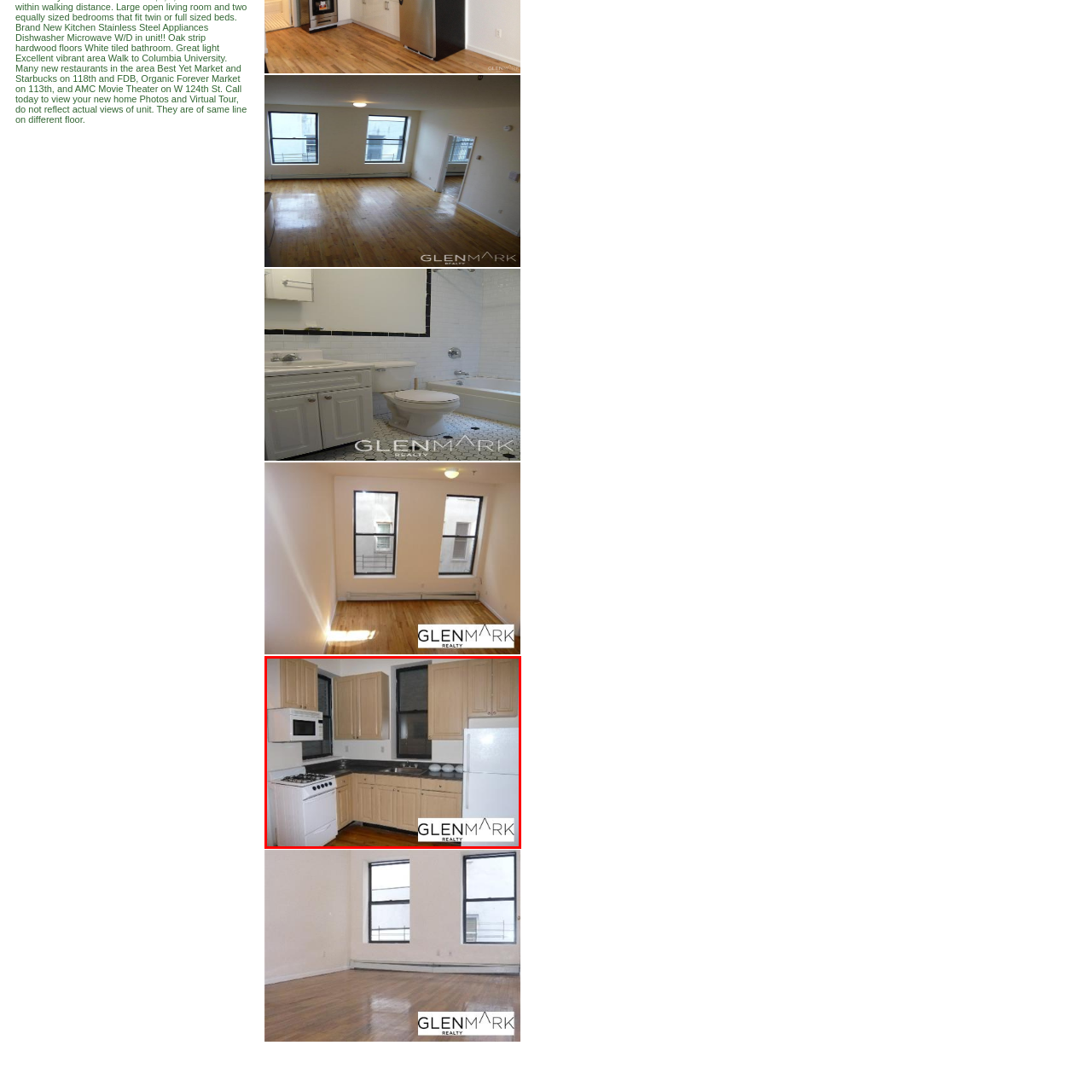Detail the features and components of the image inside the red outline.

This image showcases a cozy kitchen designed with functionality in mind. It features light-colored cabinetry that creates a warm and inviting atmosphere. The kitchen is equipped with essential appliances: a white gas stove, a microwave mounted above, and a large white refrigerator, providing ample space for cooking and storage. The countertop offers a practical workspace, complemented by a sink situated beneath a window that allows natural light to brighten the room. Three round bowls sit neatly on the counter, adding a touch of décor. The space is well-lit, with large windows contributing to an overall feeling of openness. The branding for Glenmark Realty is prominently displayed in the lower right corner, indicating this kitchen is part of a property listing.